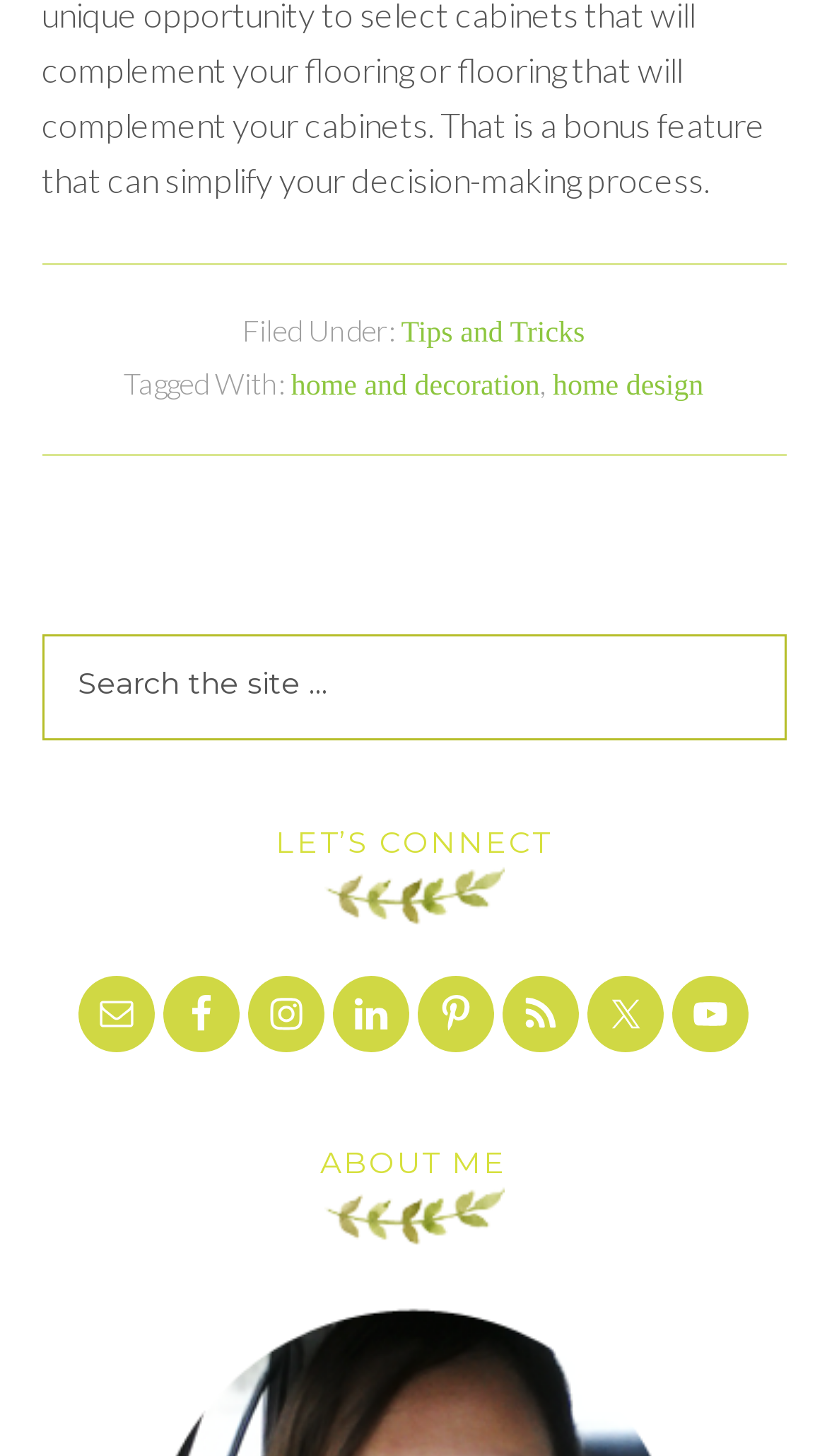Identify the bounding box coordinates of the region that should be clicked to execute the following instruction: "Click on Email".

[0.095, 0.67, 0.187, 0.723]